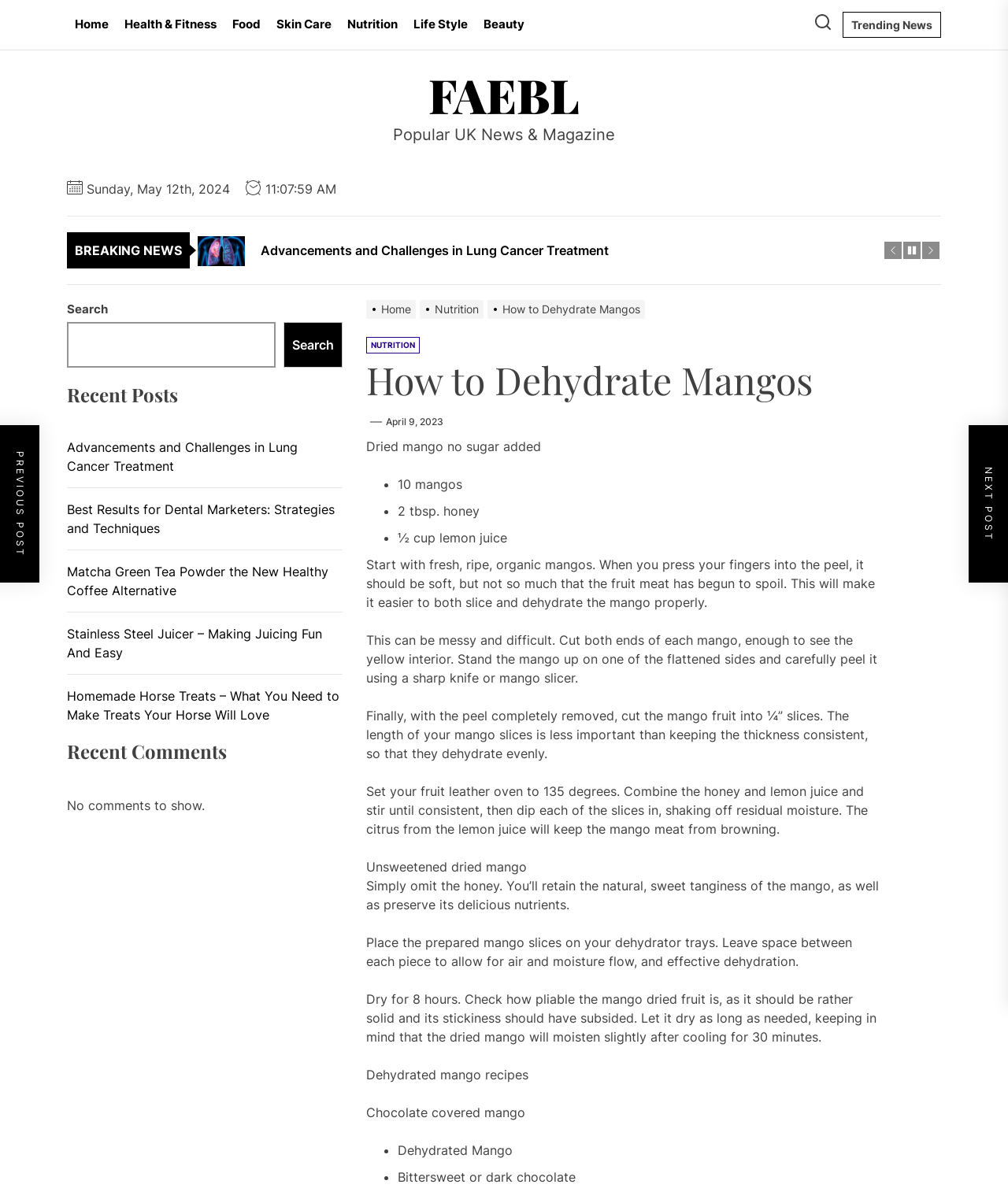Given the description Home, predict the bounding box coordinates of the UI element. Ensure the coordinates are in the format (top-left x, top-left y, bottom-right x, bottom-right y) and all values are between 0 and 1.

[0.066, 0.0, 0.116, 0.041]